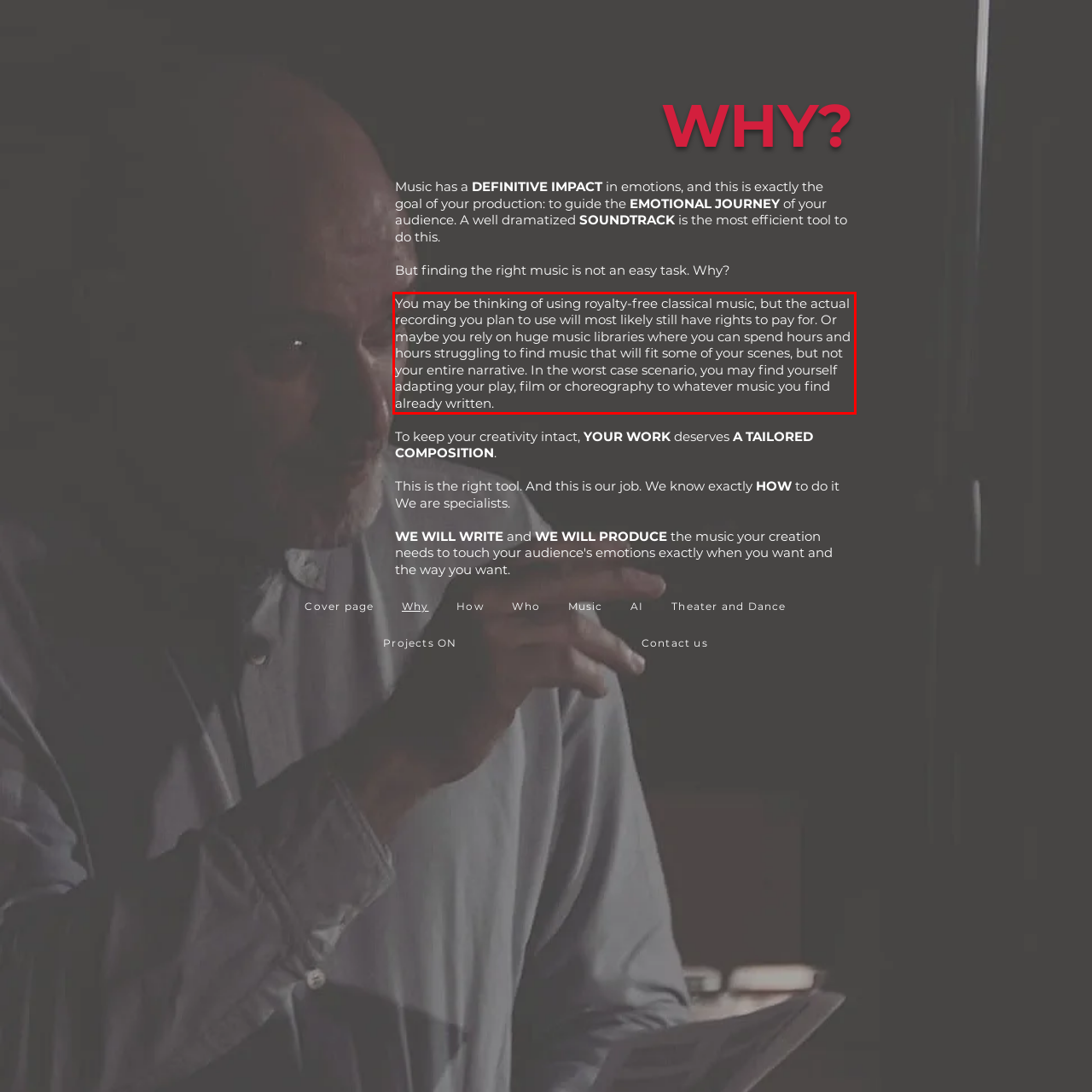Inspect the webpage screenshot that has a red bounding box and use OCR technology to read and display the text inside the red bounding box.

You may be thinking of using royalty-free classical music, but the actual recording you plan to use will most likely still have rights to pay for. Or maybe you rely on huge music libraries where you can spend hours and hours struggling to find music that will fit some of your scenes, but not your entire narrative. In the worst case scenario, you may find yourself adapting your play, film or choreography to whatever music you find already written.